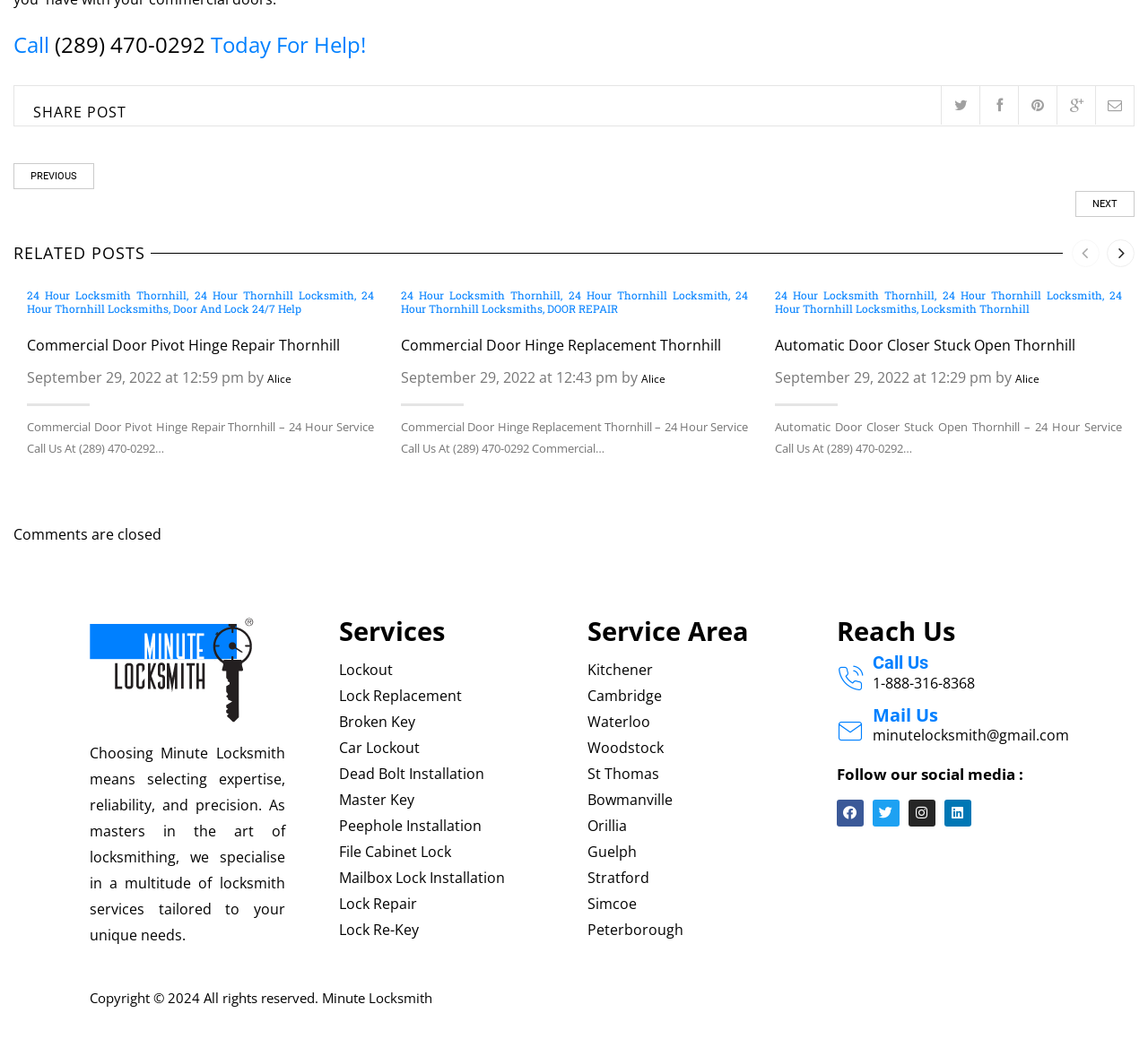Please reply with a single word or brief phrase to the question: 
What services are offered by Minute Locksmith?

Lockout, Lock Replacement, etc.